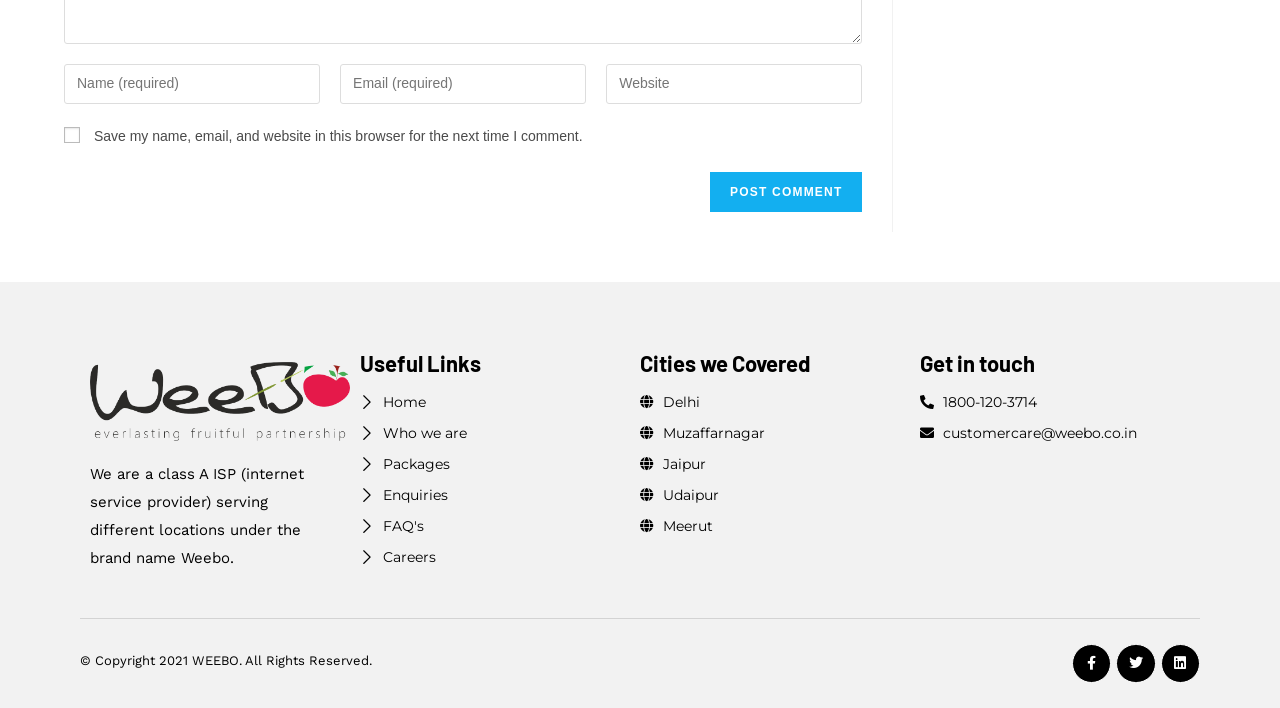Determine the bounding box coordinates of the clickable element to complete this instruction: "Get in touch through phone". Provide the coordinates in the format of four float numbers between 0 and 1, [left, top, right, bottom].

[0.719, 0.556, 0.938, 0.579]